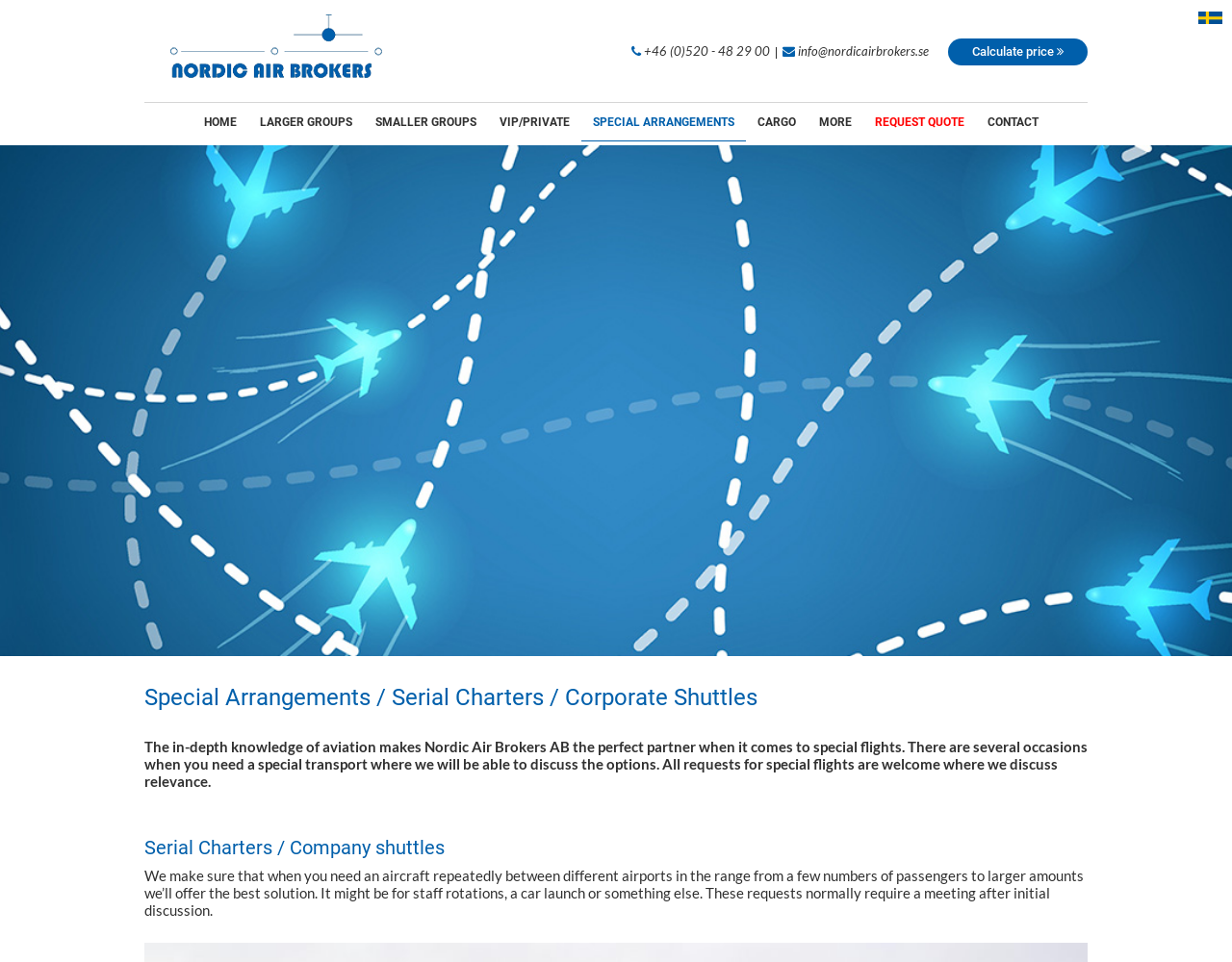Refer to the image and provide an in-depth answer to the question:
What is the purpose of the 'Calculate price' button?

The 'Calculate price' button is located near the top-right corner of the webpage, and it is likely used to calculate the price of a special arrangement or charter flight. This can be inferred from the context of the webpage, which discusses special flights and charters.